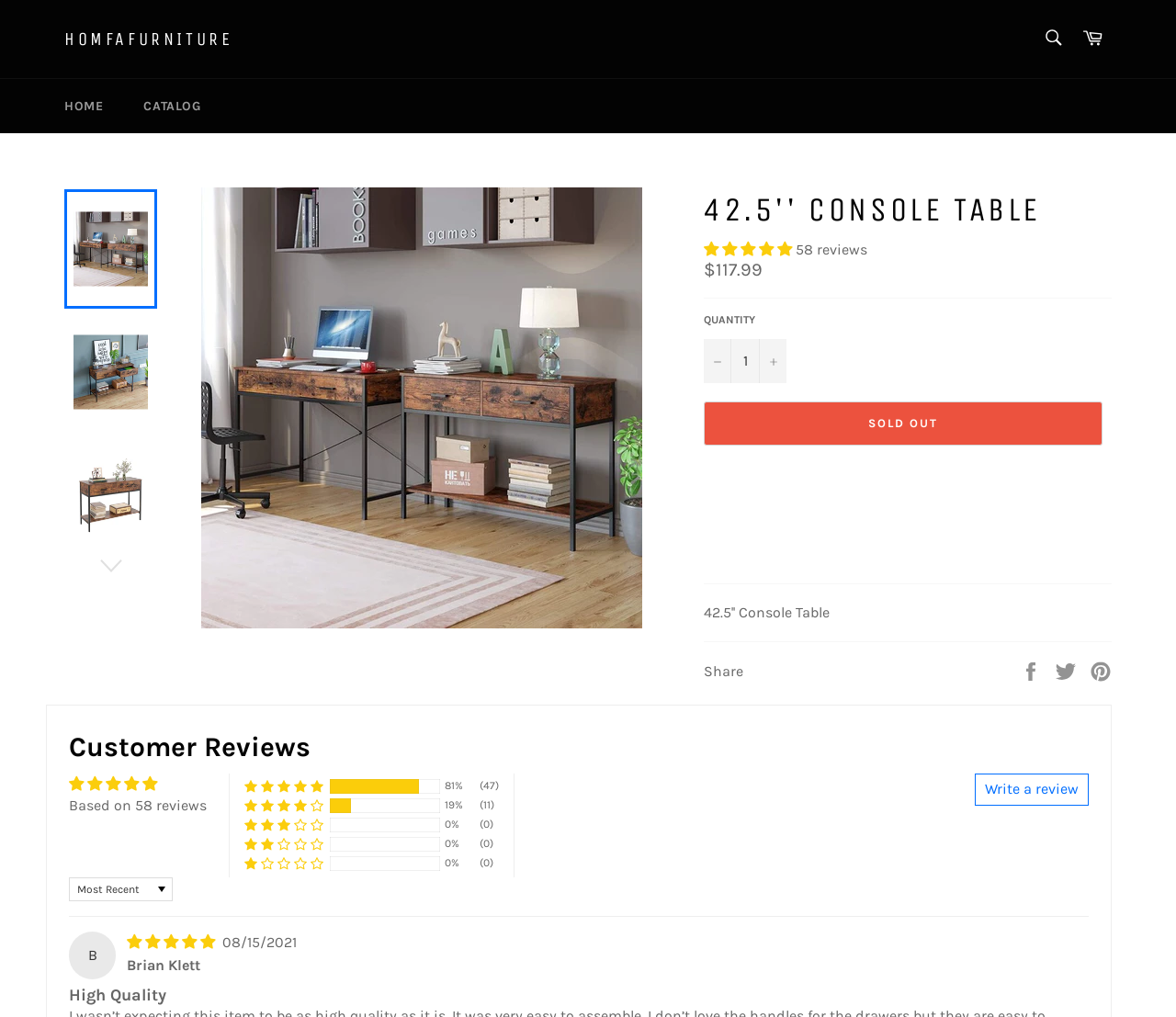What is the regular price of the product?
Answer with a single word or phrase, using the screenshot for reference.

$117.99